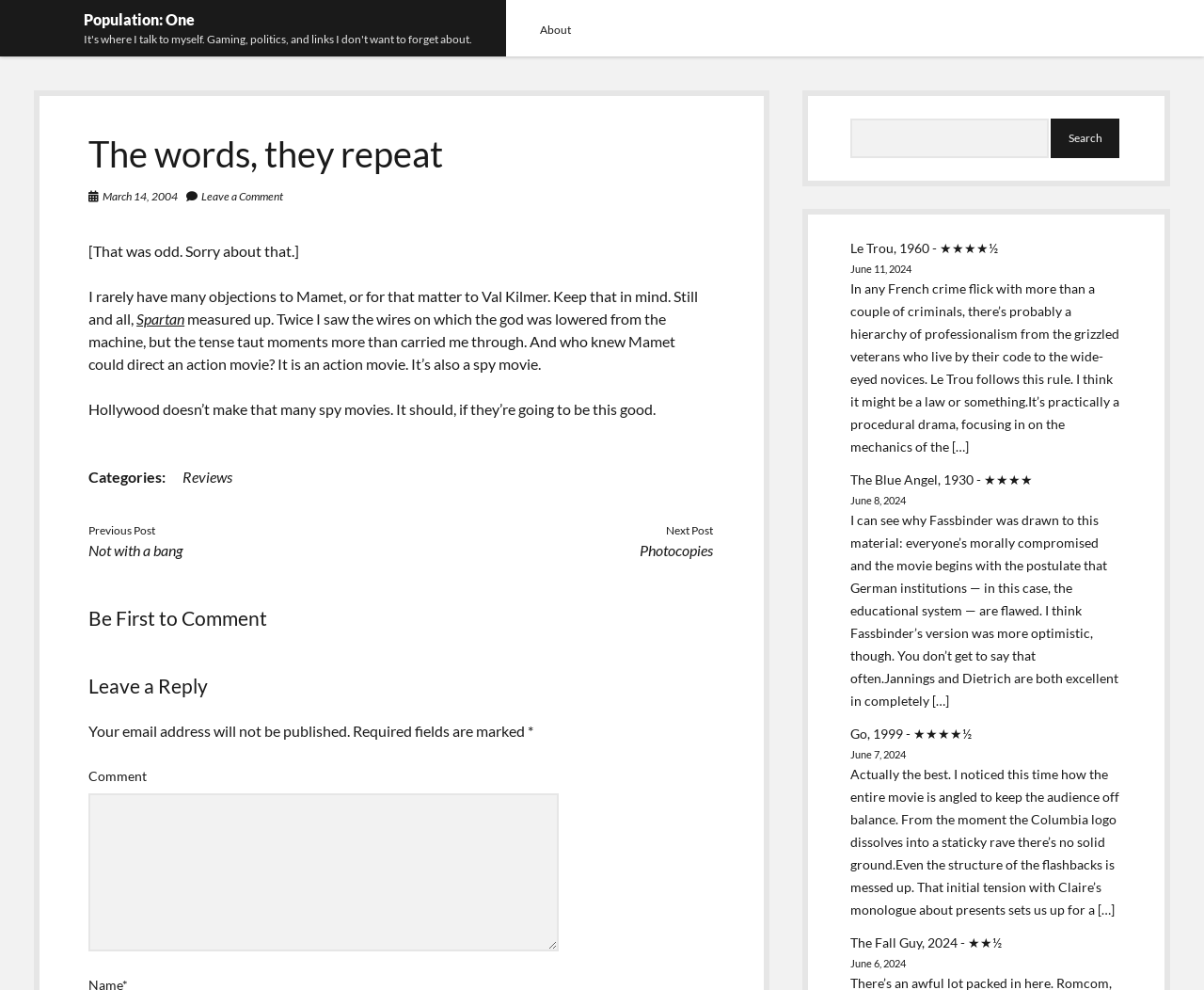Please find the bounding box coordinates of the section that needs to be clicked to achieve this instruction: "Leave a comment".

[0.167, 0.191, 0.235, 0.205]